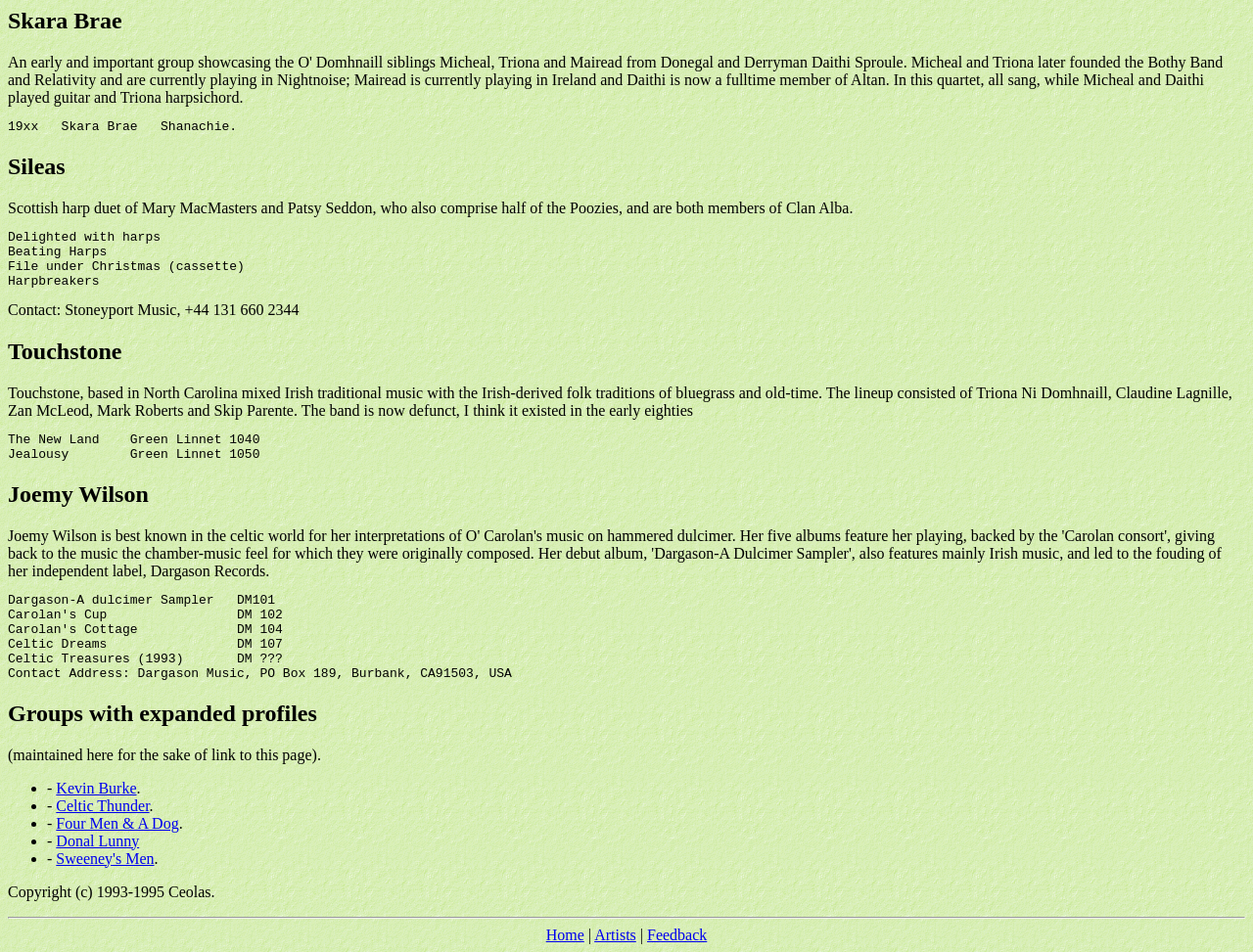Predict the bounding box coordinates of the area that should be clicked to accomplish the following instruction: "Click on the link to Kevin Burke". The bounding box coordinates should consist of four float numbers between 0 and 1, i.e., [left, top, right, bottom].

[0.045, 0.819, 0.109, 0.836]